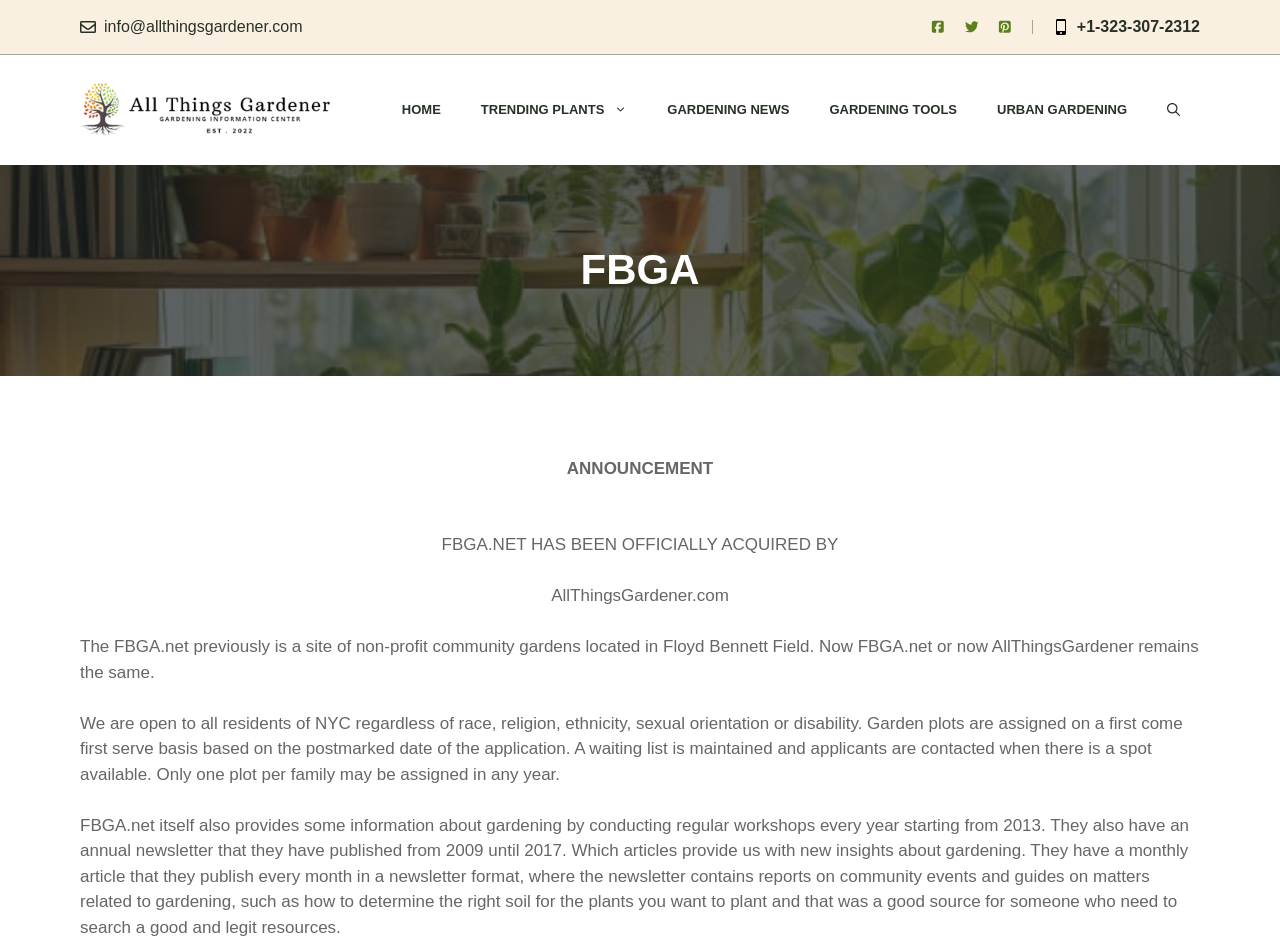What is the format of the annual publication?
Using the information presented in the image, please offer a detailed response to the question.

According to the webpage, FBGA.net publishes an annual newsletter that contains articles providing new insights about gardening, which was published from 2009 until 2017.